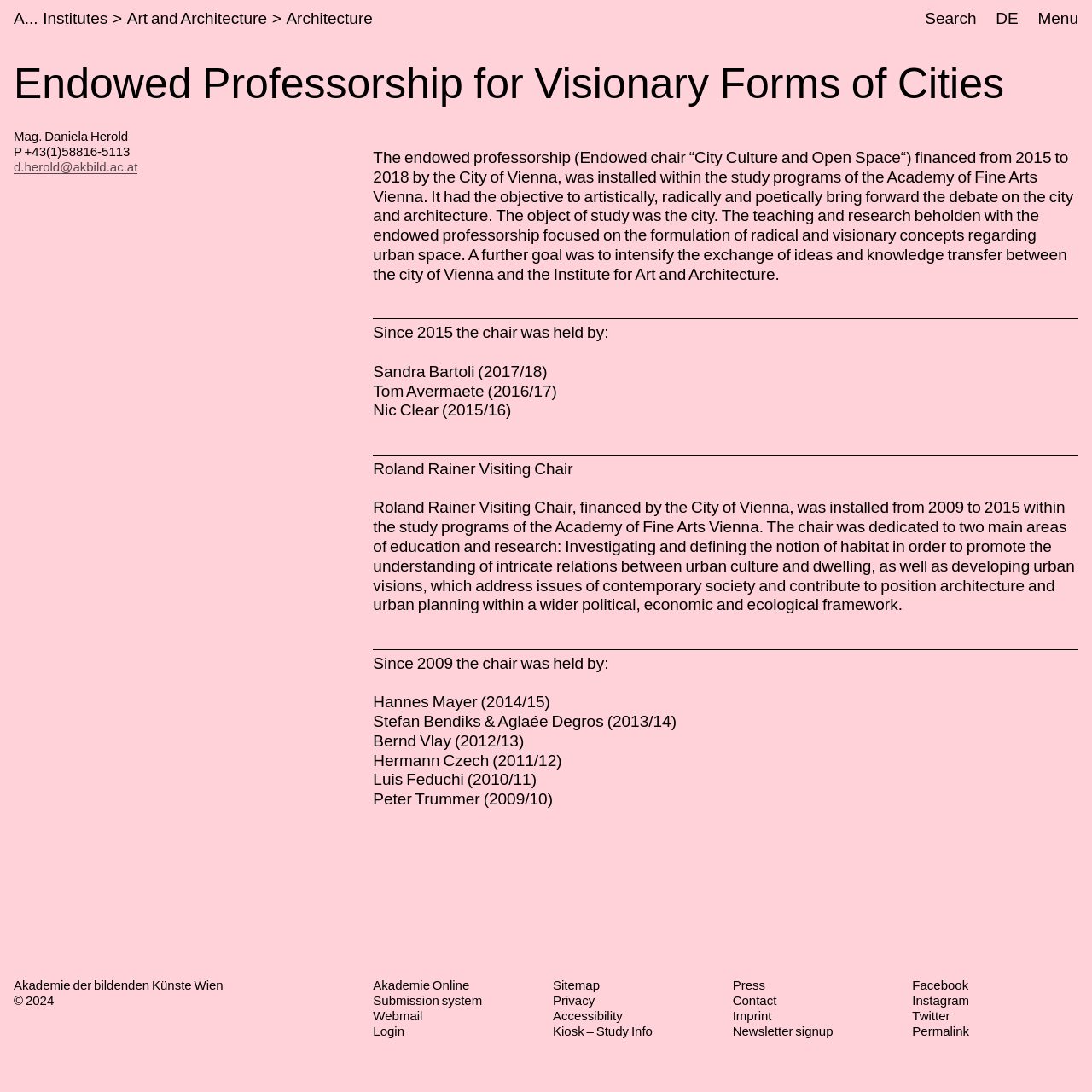What is the language of the webpage?
Using the image as a reference, answer the question with a short word or phrase.

German